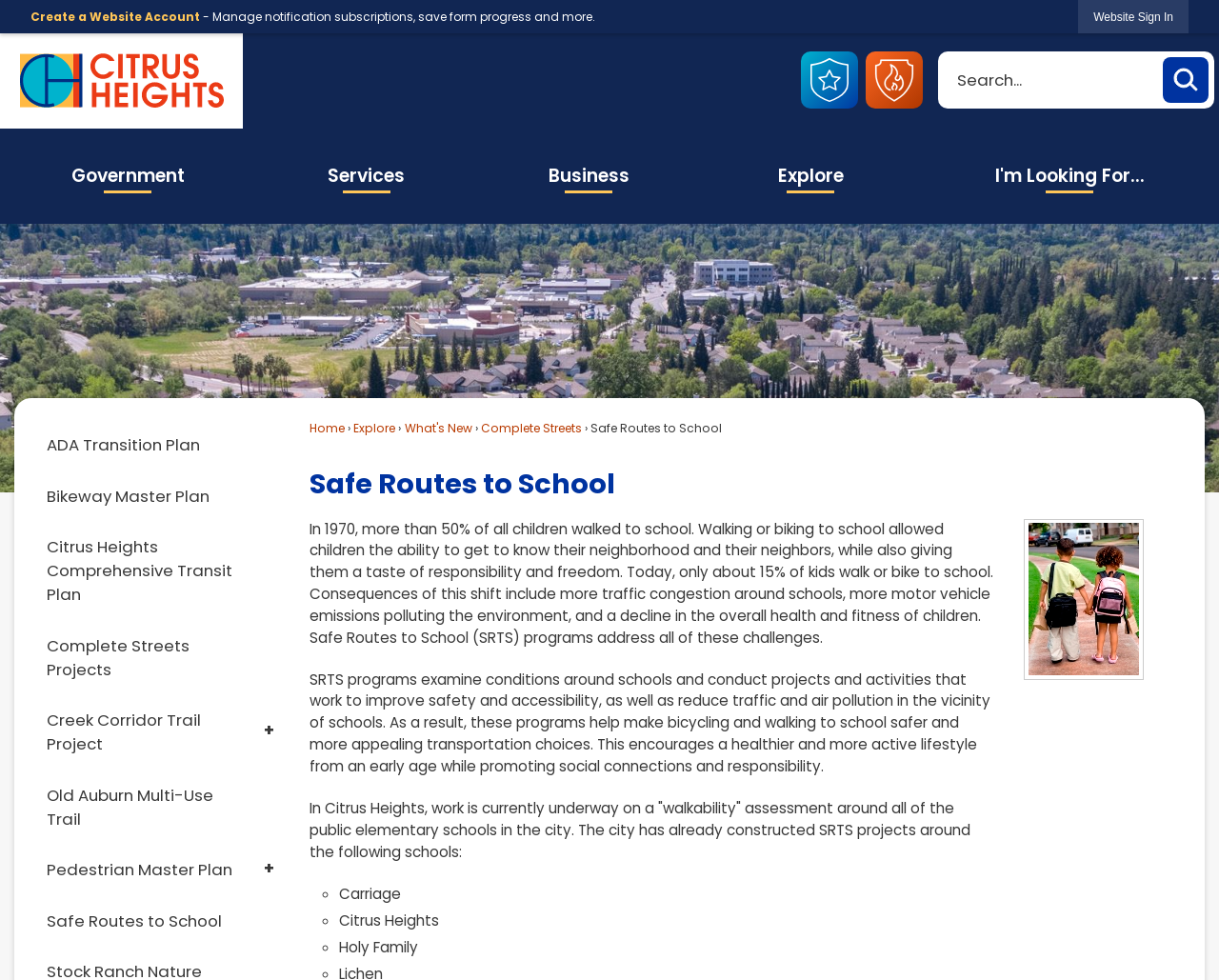Please find the bounding box coordinates of the clickable region needed to complete the following instruction: "Explore the Government menu". The bounding box coordinates must consist of four float numbers between 0 and 1, i.e., [left, top, right, bottom].

[0.0, 0.131, 0.21, 0.228]